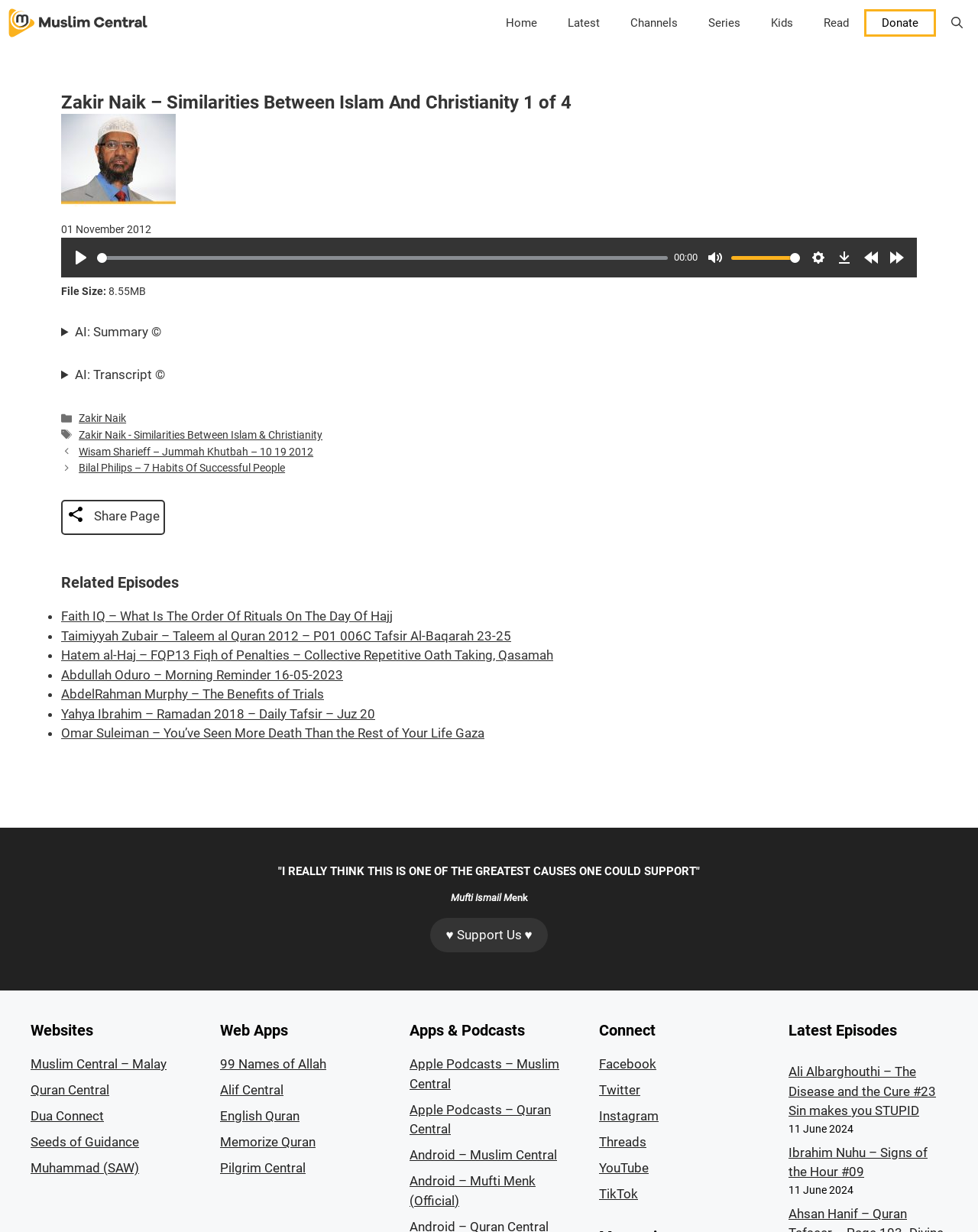Determine the heading of the webpage and extract its text content.

Zakir Naik – Similarities Between Islam And Christianity 1 of 4